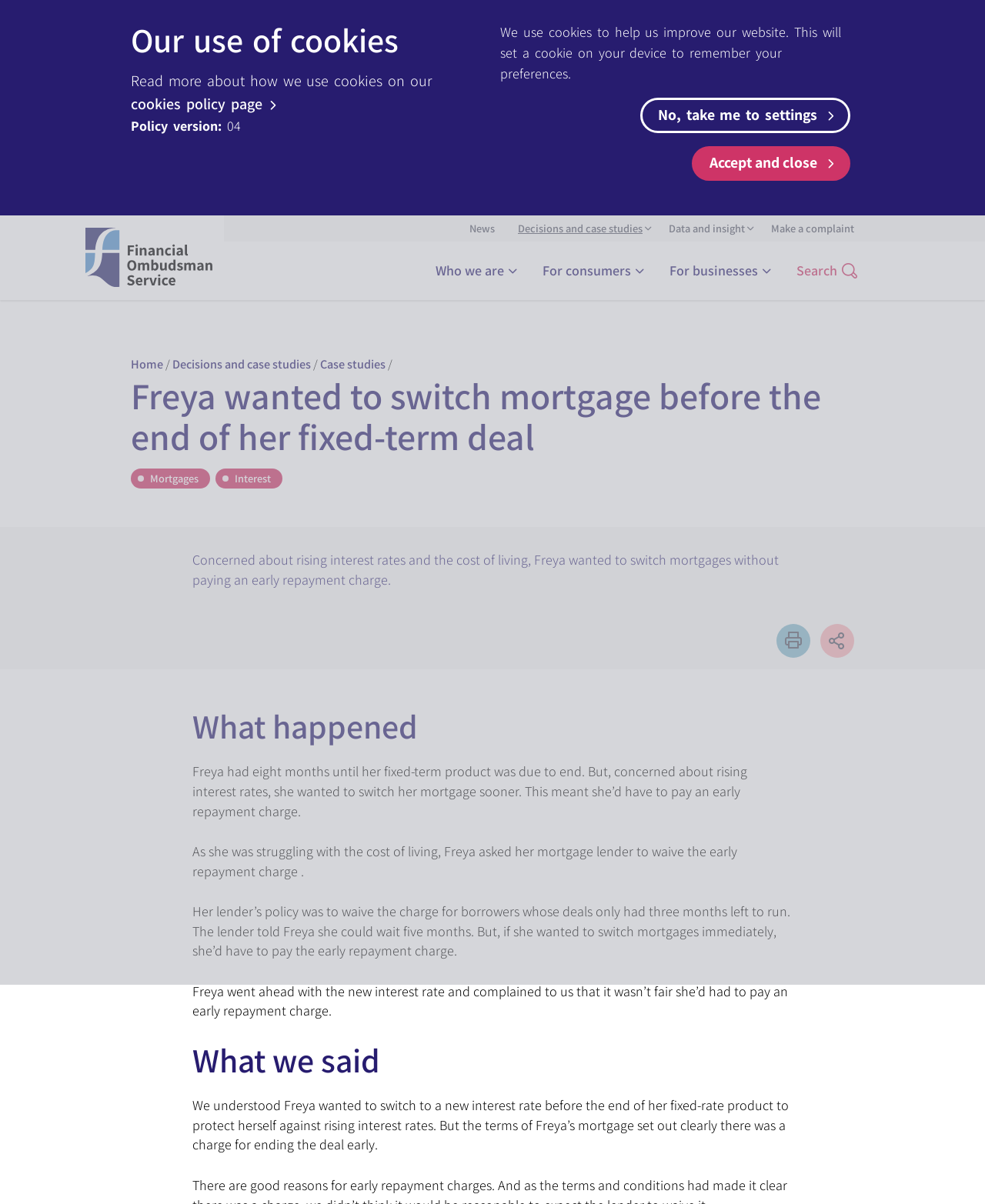Write an exhaustive caption that covers the webpage's main aspects.

This webpage appears to be a case study about a woman named Freya who wanted to switch her mortgage before the end of her fixed-term deal due to concerns about rising interest rates and the cost of living. 

At the top of the page, there is a heading that reads "Our use of cookies" followed by a link to the cookies policy page and a brief description of how cookies are used on the website. Below this, there are buttons to accept or decline cookies and a link to settings.

On the left side of the page, there are links to skip to content, jump to navigation, and open search. There is also a secondary navigation menu with links to news, decisions and case studies, data and insight, and making a complaint.

On the right side of the page, there is a primary navigation menu with links to who we are, for consumers, for businesses, and search.

The main content of the page is divided into sections. The first section has a heading that reads "Freya wanted to switch mortgage before the end of her fixed-term deal" and describes Freya's situation and her concerns about rising interest rates and the cost of living. 

Below this, there are links to related topics such as mortgages, interest, and case studies. The next section has a heading that reads "What happened" and describes the events that unfolded, including Freya's request to waive the early repayment charge and the lender's response.

The final section has a heading that reads "What we said" and describes the outcome of Freya's complaint to the Financial Ombudsman. Throughout the page, there are also links to print or share the page.